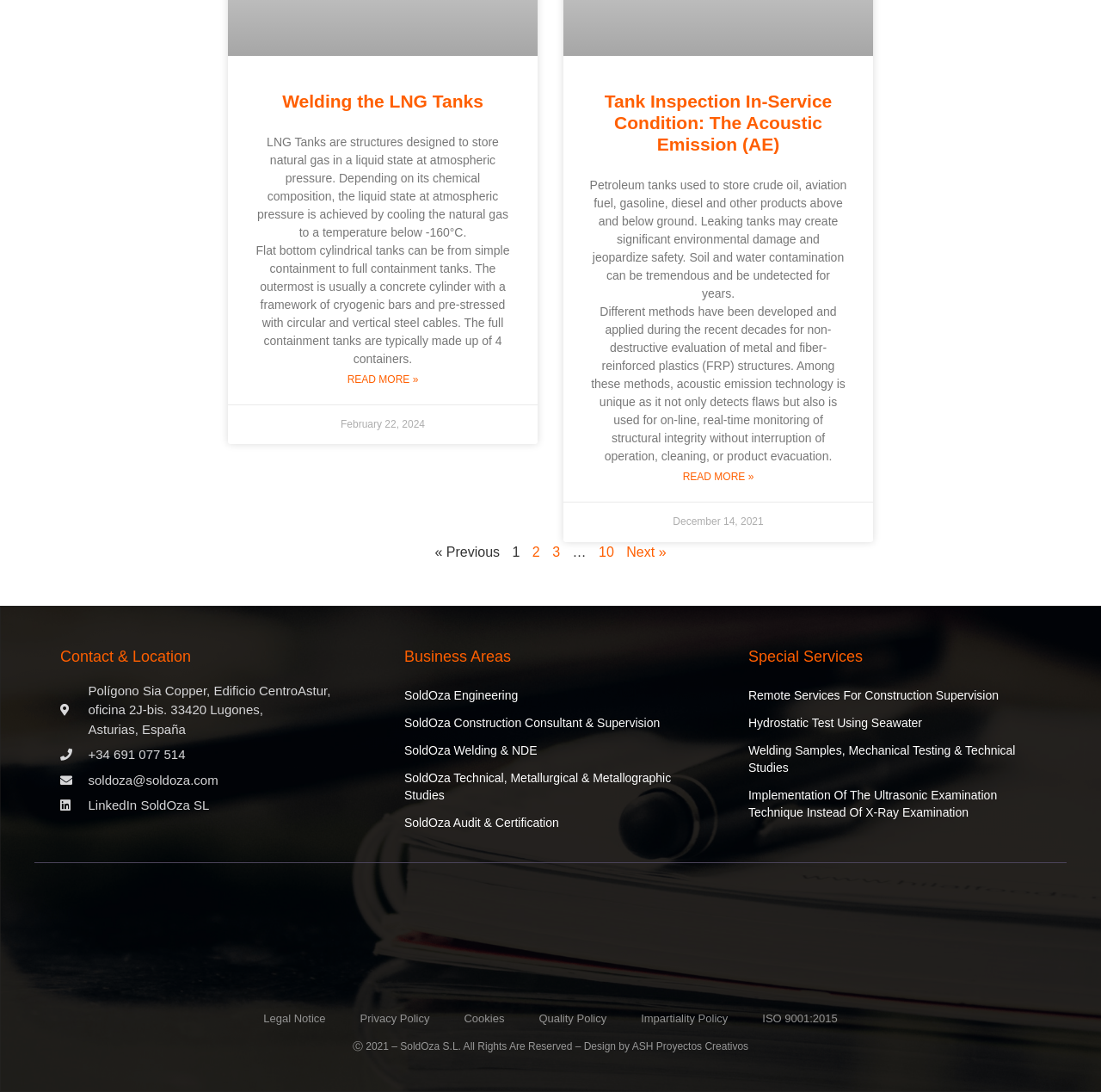Identify the bounding box for the described UI element: "Remote Services for Construction Supervision".

[0.68, 0.624, 0.945, 0.649]